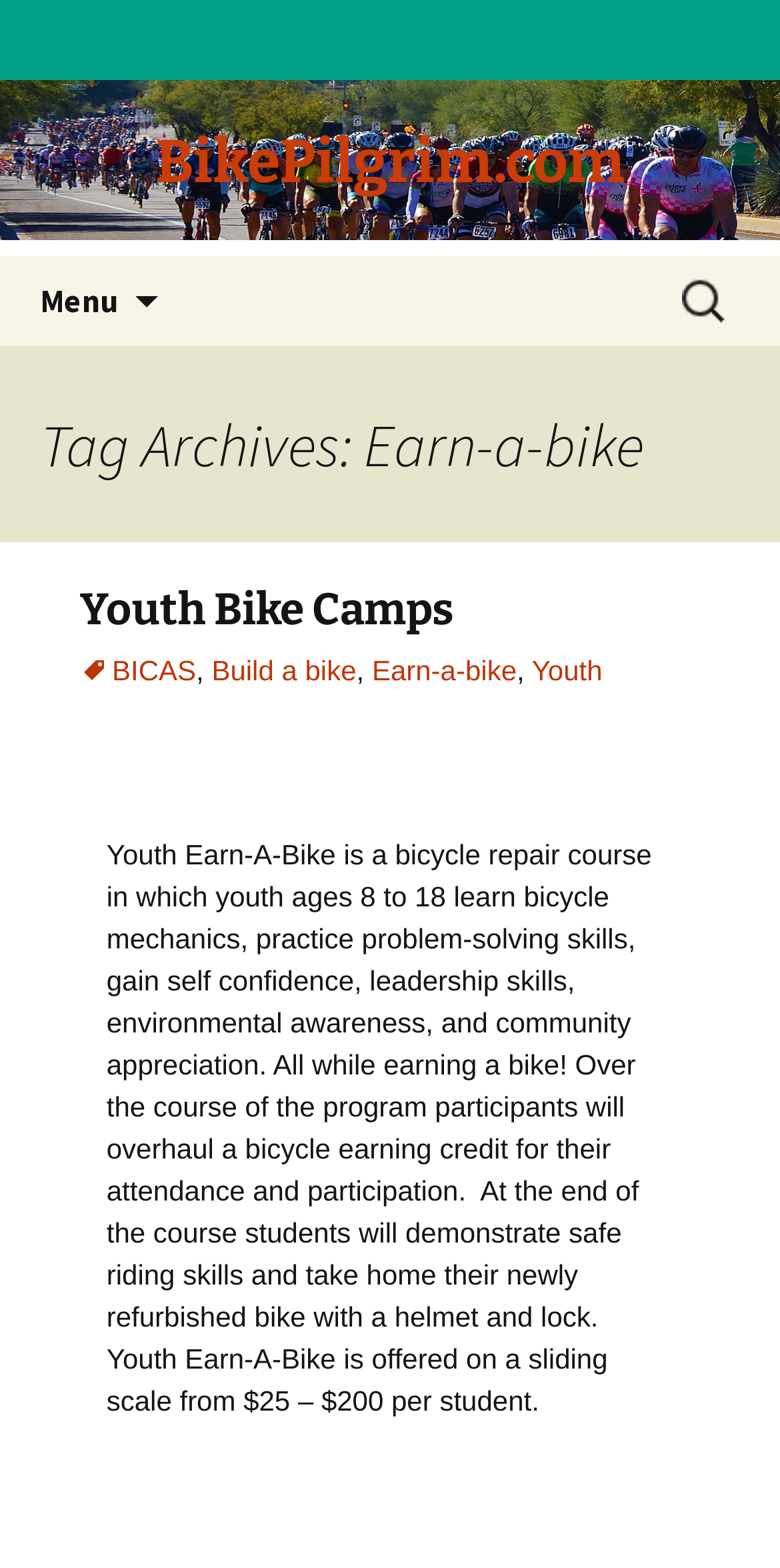Using the details from the image, please elaborate on the following question: What is the purpose of the Youth Earn-A-Bike program?

I found the answer by reading the description of the program, which states 'youth learn bicycle mechanics, practice problem-solving skills, gain self confidence, leadership skills, environmental awareness, and community appreciation'.